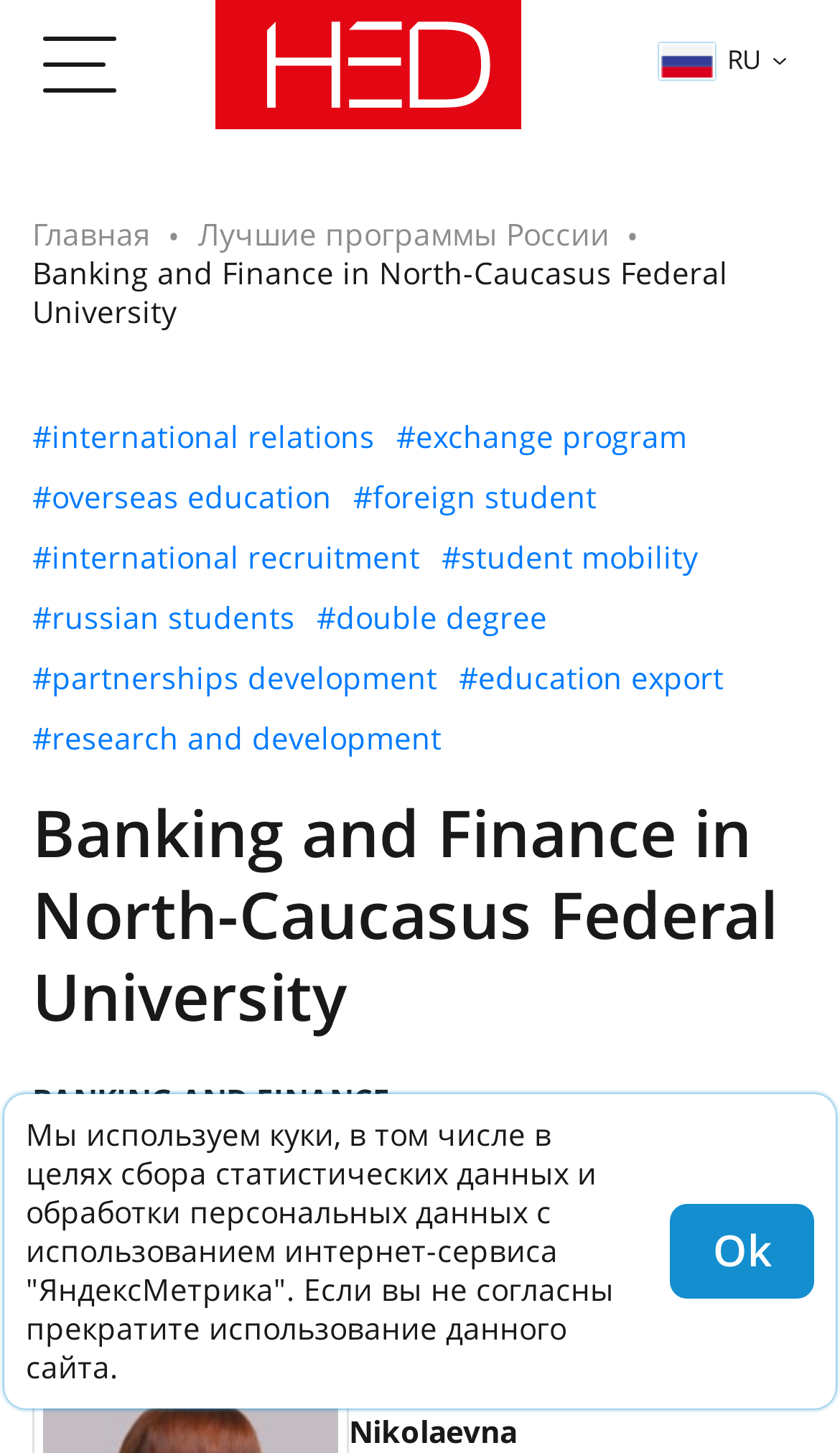Describe all significant elements and features of the webpage.

The webpage is about the Master's degree program in Banking and Finance offered by North-Caucasus Federal University. At the top, there is a link on the left side and a language selection button "RU" on the right side. Below the language button, there is a navigation breadcrumb section with three links: "Главная", "Лучшие программы России", and "Banking and Finance in North-Caucasus Federal University".

On the left side, there are several links related to international relations, exchange programs, and education, including "#international relations", "#exchange program", "#overseas education", "#foreign student", "#international recruitment", "#student mobility", "#russian students", "#double degree", "#partnerships development", "#education export", and "#research and development".

In the main content area, there is a heading "Banking and Finance in North-Caucasus Federal University" followed by three paragraphs of text. The first paragraph has the title "BANKING AND FINANCE" and the second paragraph has the title "Department of Banking and Finance". The third paragraph mentions "KUNITSYNA Natalia Nikolaevna".

At the bottom of the page, there is a notification about the use of cookies and a button "Ok" to acknowledge it.